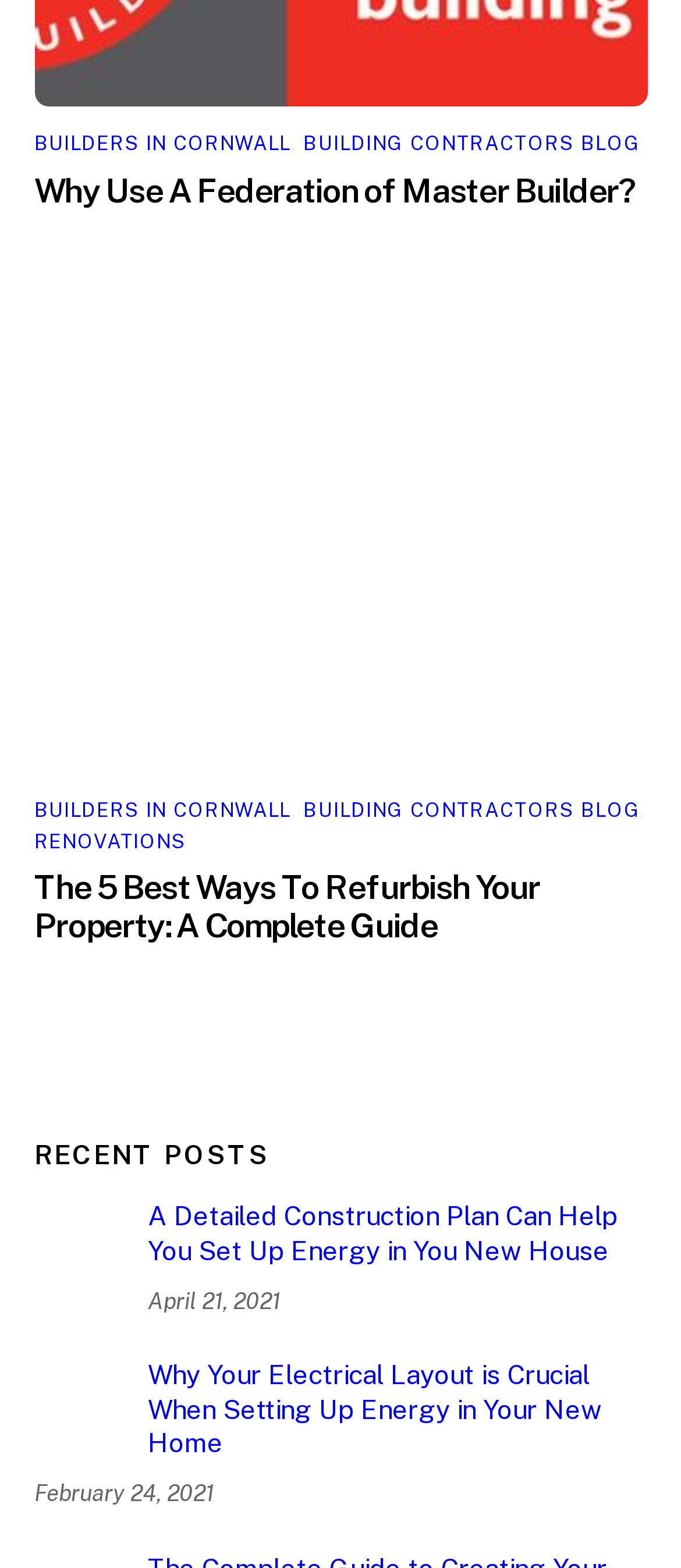Please locate the bounding box coordinates of the element that should be clicked to complete the given instruction: "Click the Accessibility Widget button".

None